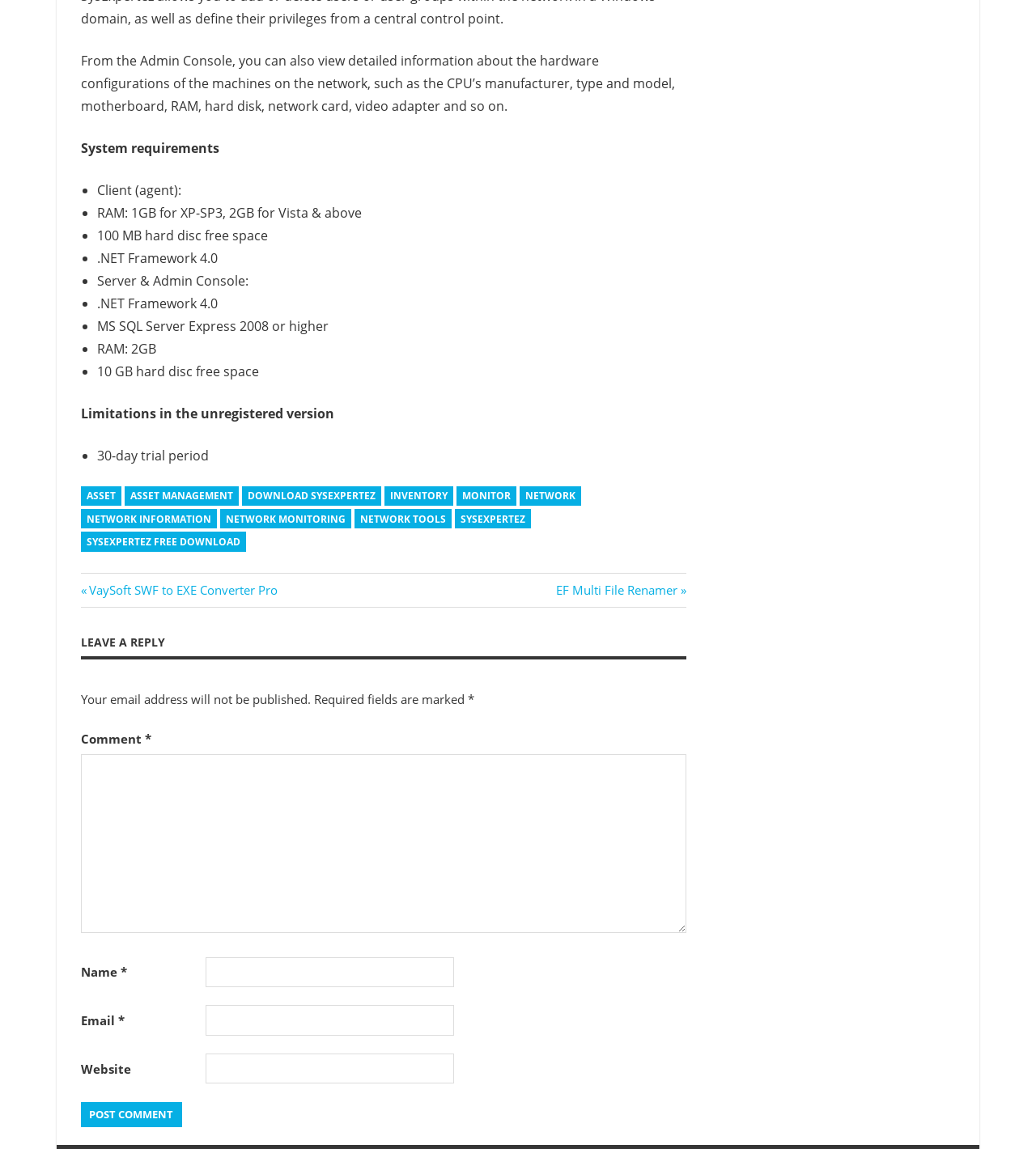Locate the bounding box of the UI element described in the following text: "download SysExpertez".

[0.234, 0.423, 0.368, 0.44]